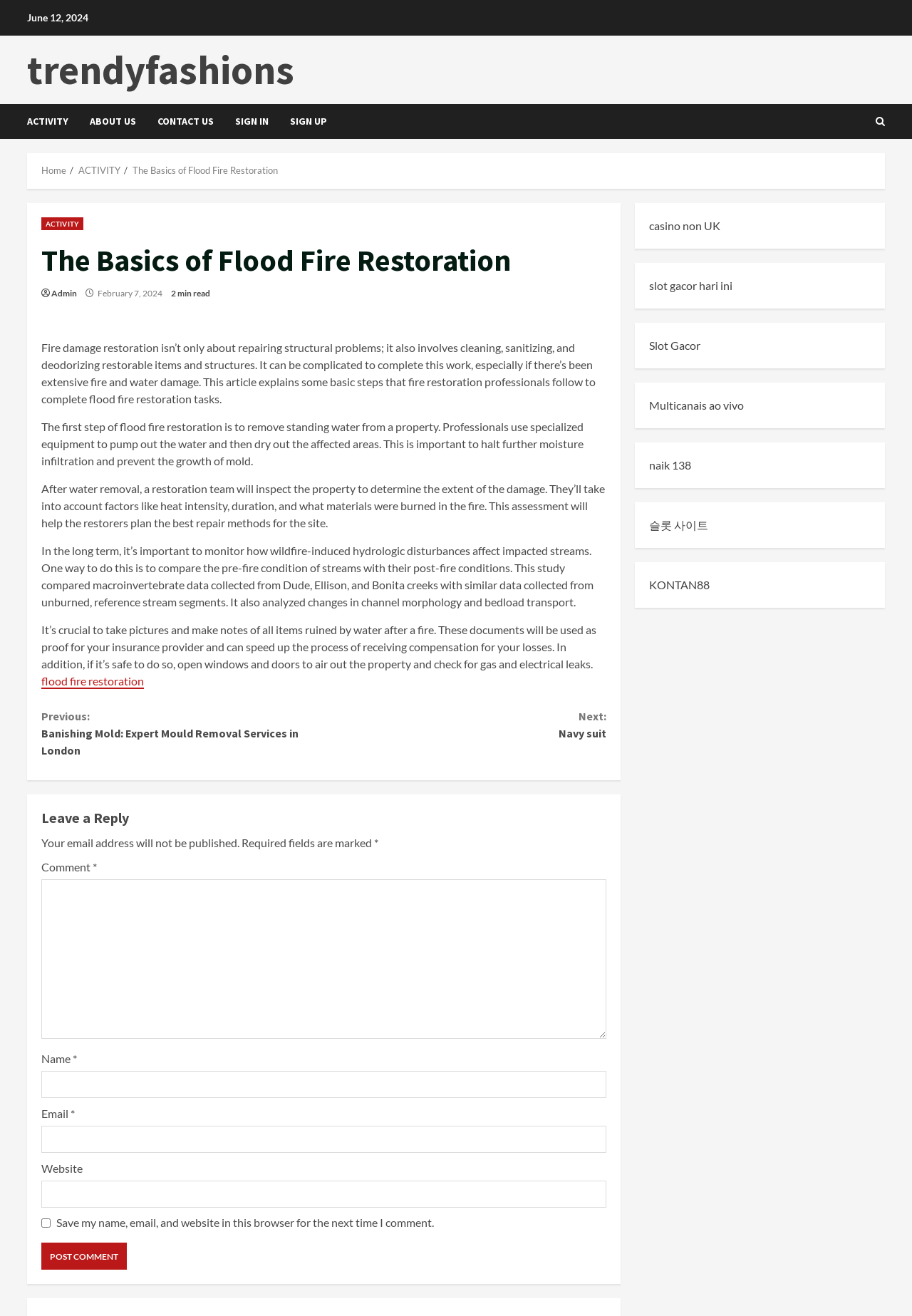Determine the bounding box coordinates for the clickable element required to fulfill the instruction: "Click on the 'flood fire restoration' link". Provide the coordinates as four float numbers between 0 and 1, i.e., [left, top, right, bottom].

[0.045, 0.512, 0.158, 0.524]